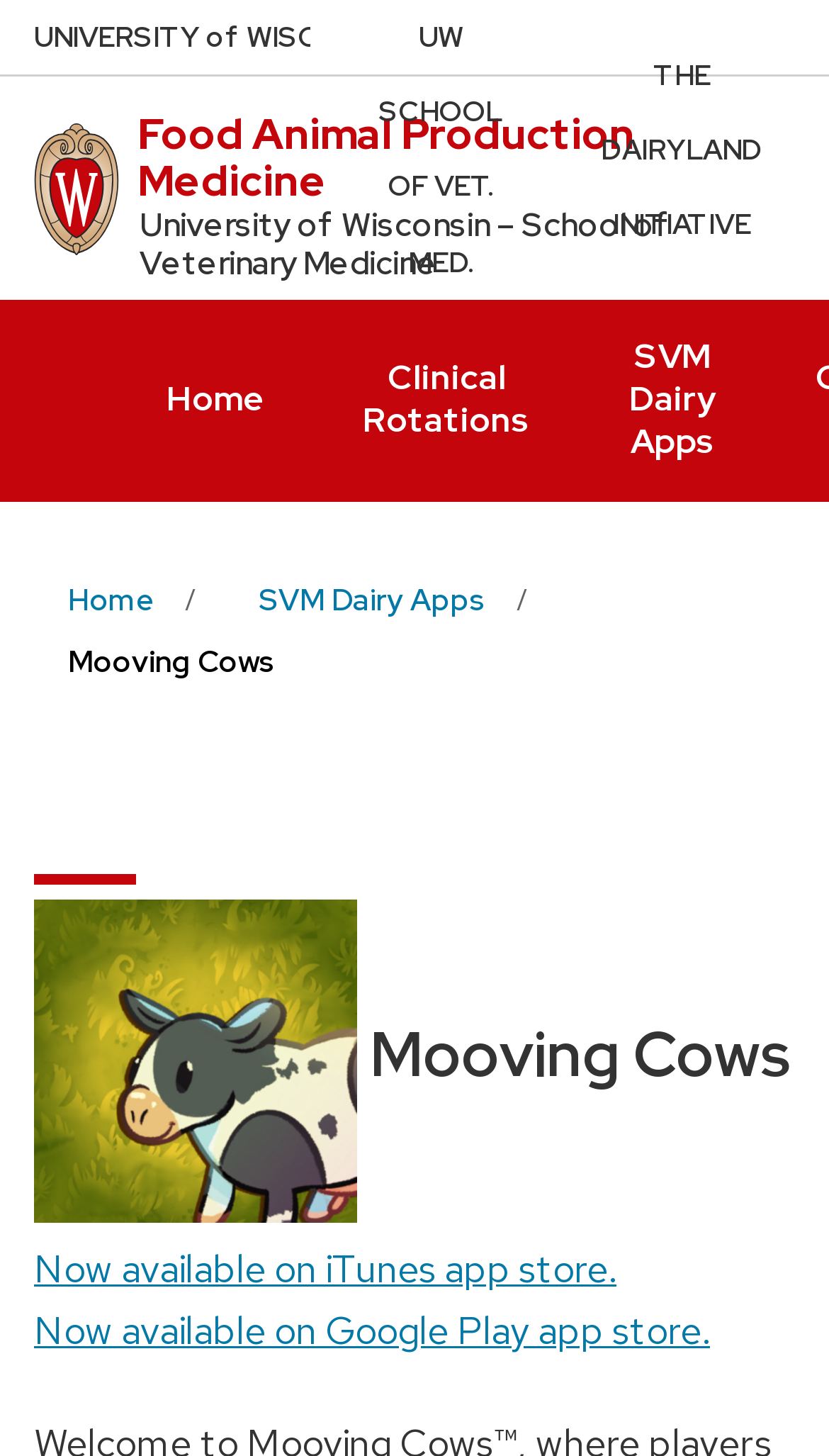Construct a comprehensive description capturing every detail on the webpage.

The webpage is about Mooving Cows, a dairy farm-themed game. At the top-left corner, there is a link to skip to the main content. Next to it, there is a link to the University of Wisconsin Madison home page, which is accompanied by the university's name in three parts: "NIVERSITY", "ISCONSIN", and "–MADISON". 

Below the university's name, there is a link to "Food Animal Production Medicine" and a static text describing the University of Wisconsin – School of Veterinary Medicine. 

On the left side of the page, there is a main menu with links to "Home", "Clinical Rotations", and "SVM Dairy Apps". 

On the top-right side, there is a secondary menu with links to "UW SCHOOL OF VET. MED." and "THE DAIRYLAND INITIATIVE". 

In the main content area, there is a prominent section dedicated to Mooving Cows. It features an image of the game, which takes up most of the width. Above the image, there is a heading with the game's name. Below the image, there are two links: one to download the game from the iTunes app store and another to download it from the Google Play app store.